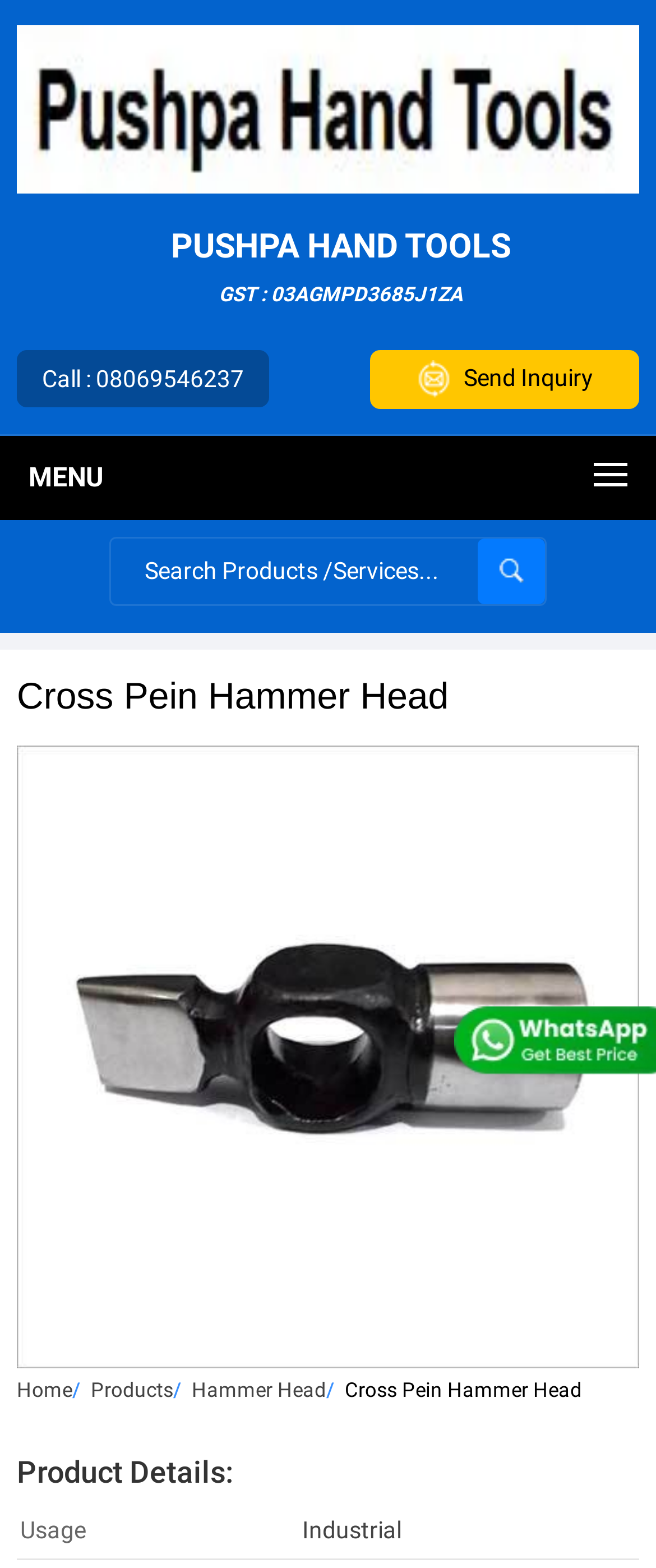Could you provide the bounding box coordinates for the portion of the screen to click to complete this instruction: "visit PUSHPA HAND TOOLS website"?

[0.026, 0.108, 0.974, 0.128]